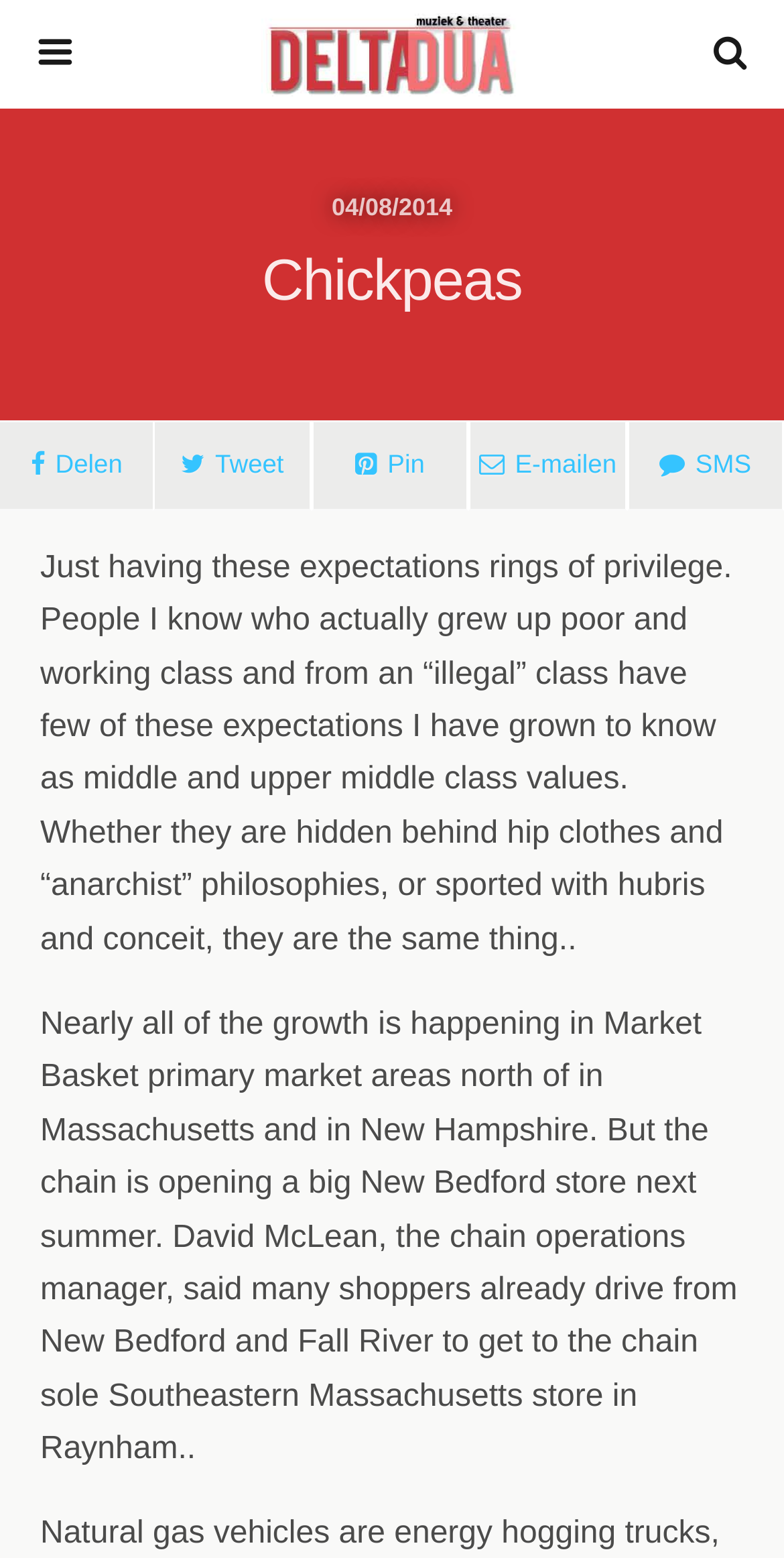Based on the element description alt="logo image", identify the bounding box coordinates for the UI element. The coordinates should be in the format (top-left x, top-left y, bottom-right x, bottom-right y) and within the 0 to 1 range.

[0.16, 0.0, 0.84, 0.063]